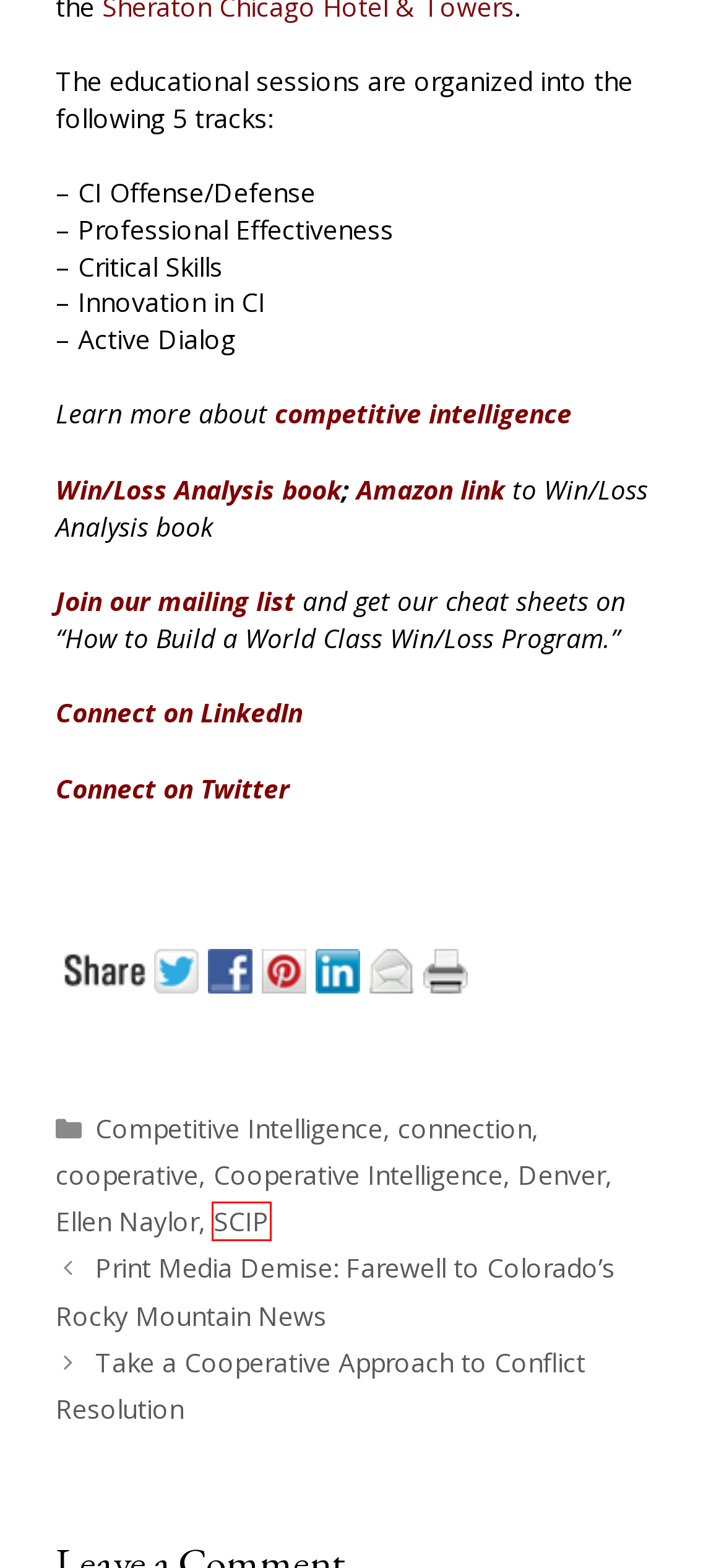Observe the provided screenshot of a webpage with a red bounding box around a specific UI element. Choose the webpage description that best fits the new webpage after you click on the highlighted element. These are your options:
A. Denver
B. SCIP
C. Print Media Demise: Farewell to Colorado’s Rocky Mountain News
D. connection
E. Take a Cooperative Approach to Conflict Resolution
F. Amazon.com
G. Win Loss Analysis Book: How to Capture and Keep the Business You Want
H. cooperative

B